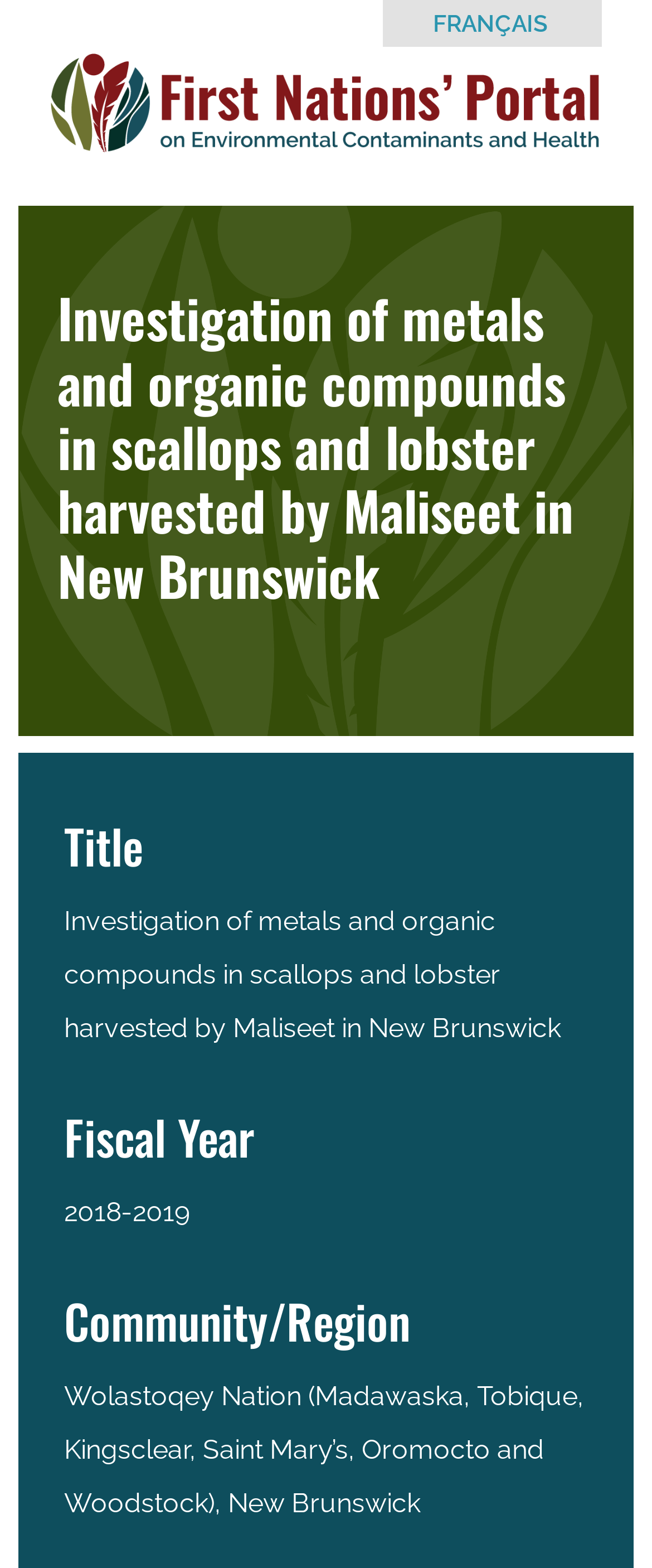What is the name of the program associated with the investigation?
Based on the image, answer the question with as much detail as possible.

I found the answer by looking at the image with the description 'First Nations Environmental Contaminants Program - FNECP' which is located at the top of the webpage, indicating that the program associated with the investigation is the First Nations Environmental Contaminants Program.